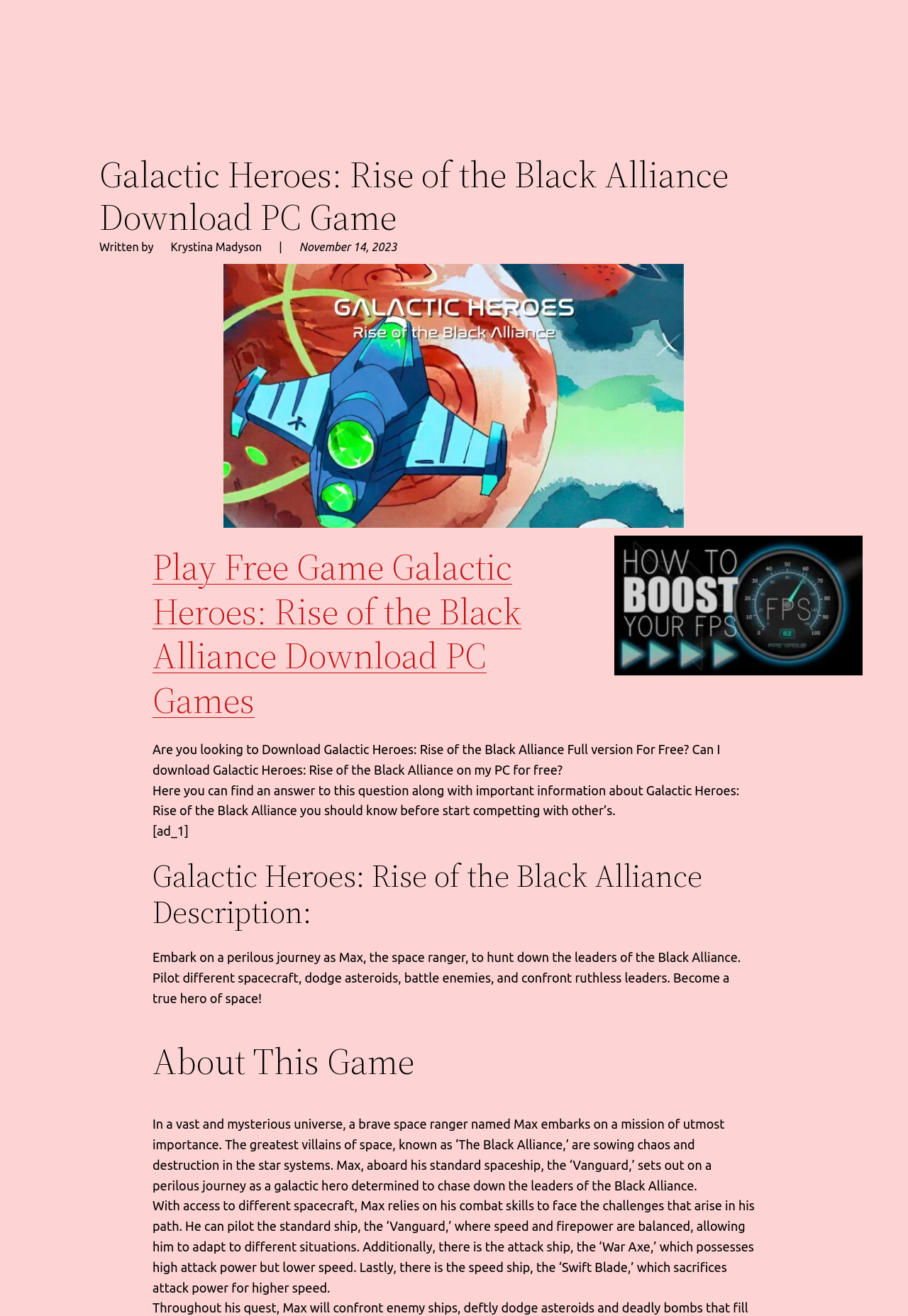Who is the author of the article?
Please describe in detail the information shown in the image to answer the question.

The StaticText element 'Written by' is followed by the author's name 'Krystina Madyson', indicating that Krystina Madyson is the author of the article.